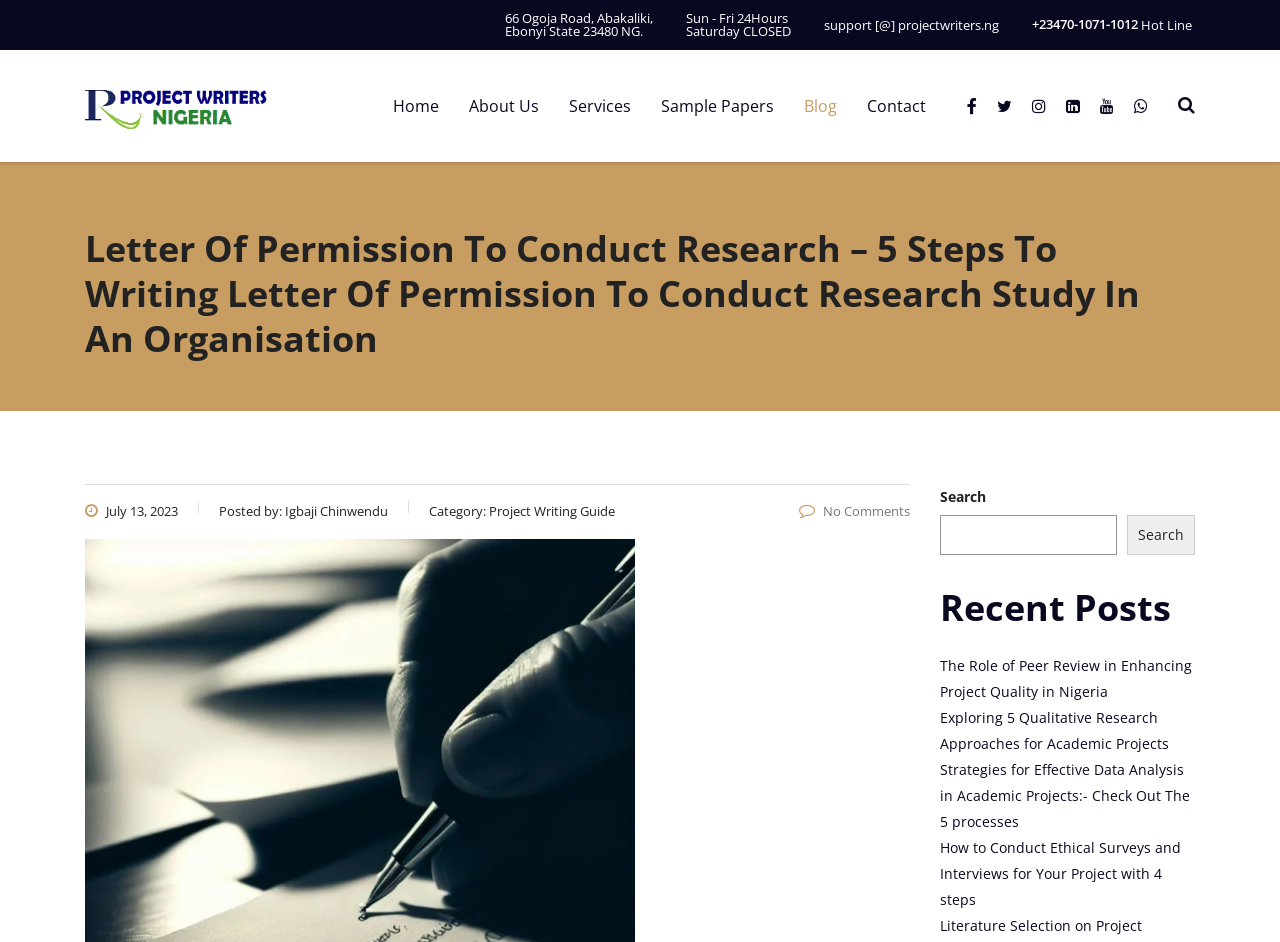Determine the main heading text of the webpage.

Letter Of Permission To Conduct Research – 5 Steps To Writing Letter Of Permission To Conduct Research Study In An Organisation